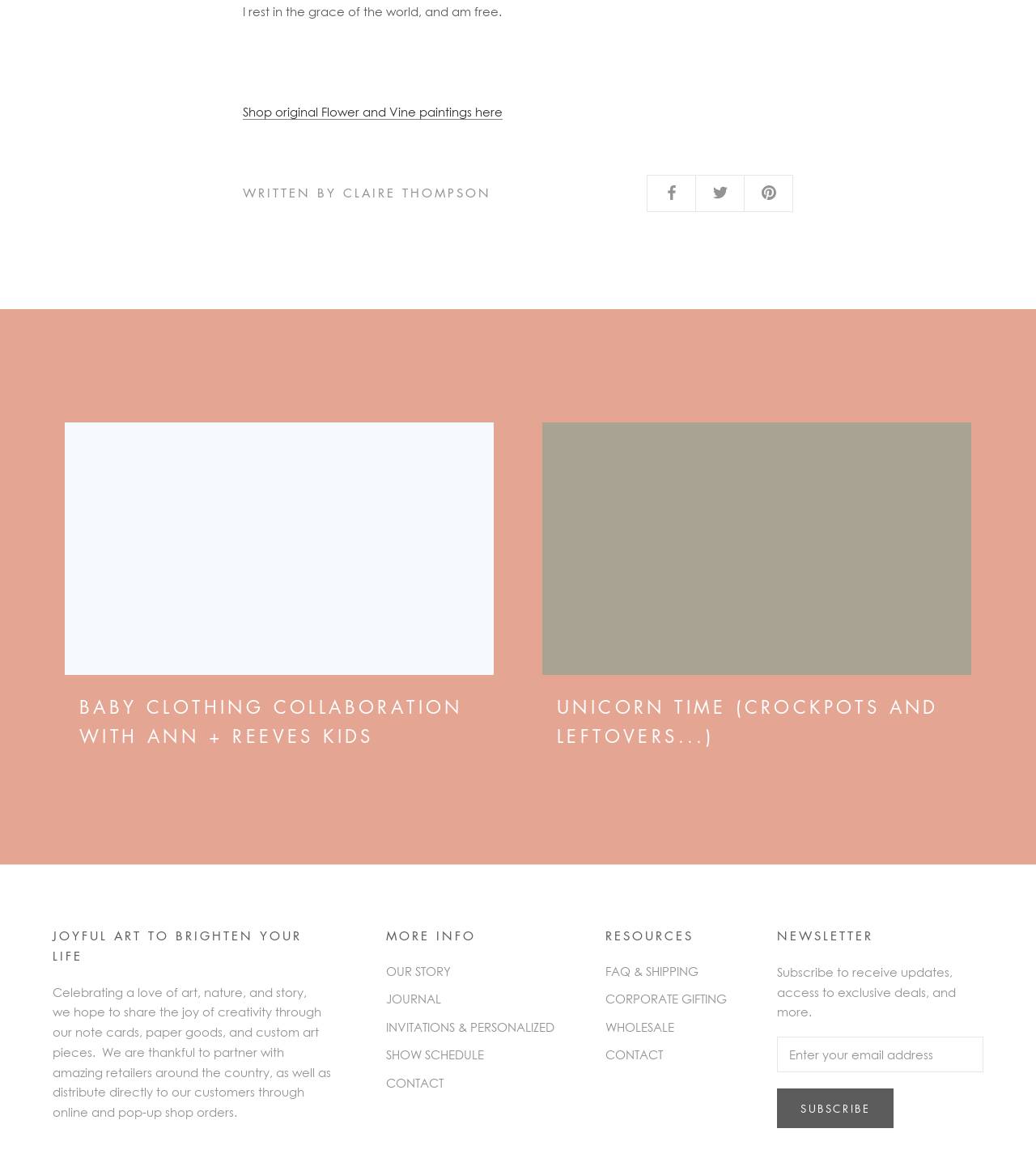Please determine the bounding box coordinates of the element to click on in order to accomplish the following task: "Subscribe to the newsletter". Ensure the coordinates are four float numbers ranging from 0 to 1, i.e., [left, top, right, bottom].

[0.75, 0.898, 0.949, 0.929]